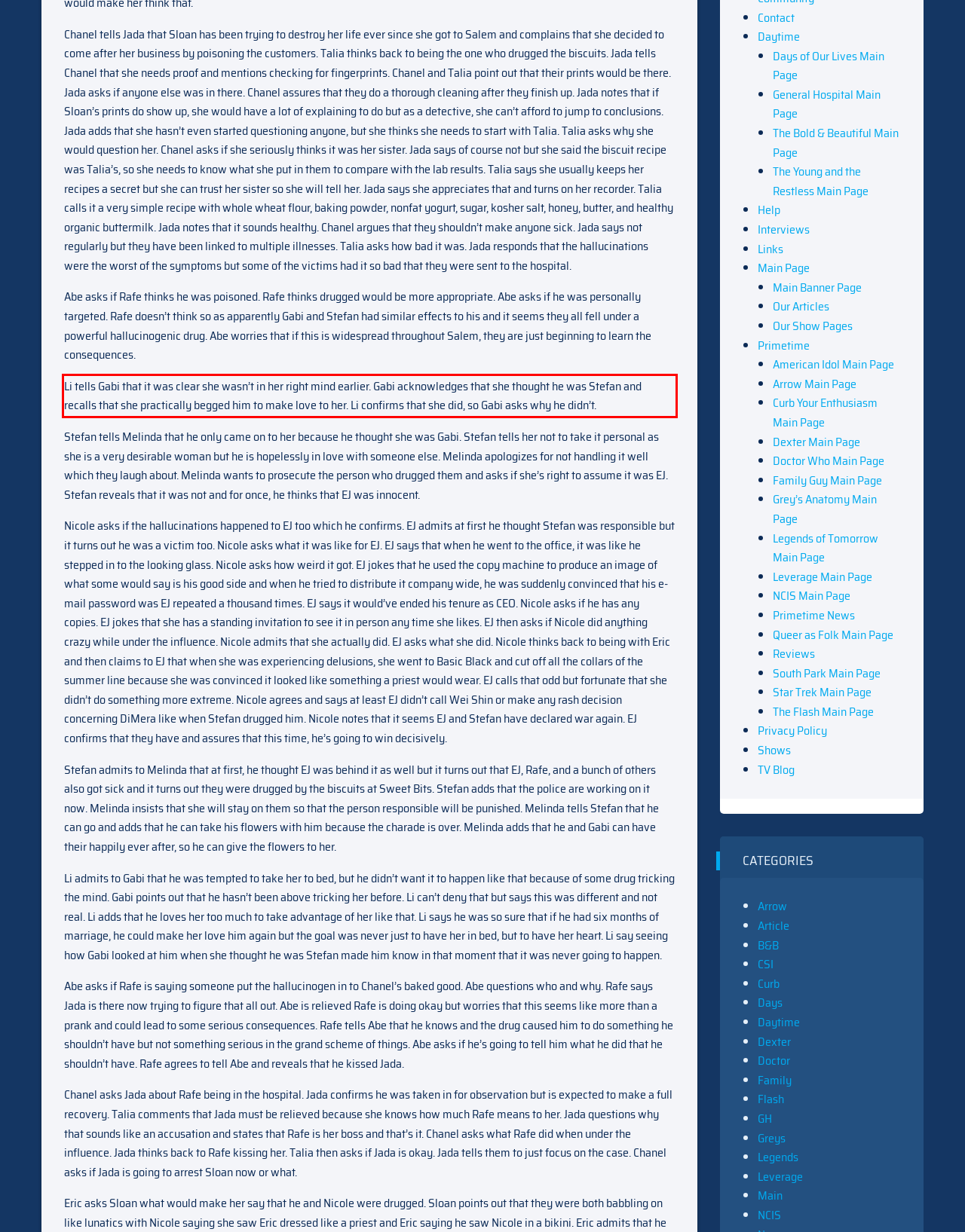Please examine the screenshot of the webpage and read the text present within the red rectangle bounding box.

Li tells Gabi that it was clear she wasn’t in her right mind earlier. Gabi acknowledges that she thought he was Stefan and recalls that she practically begged him to make love to her. Li confirms that she did, so Gabi asks why he didn’t.